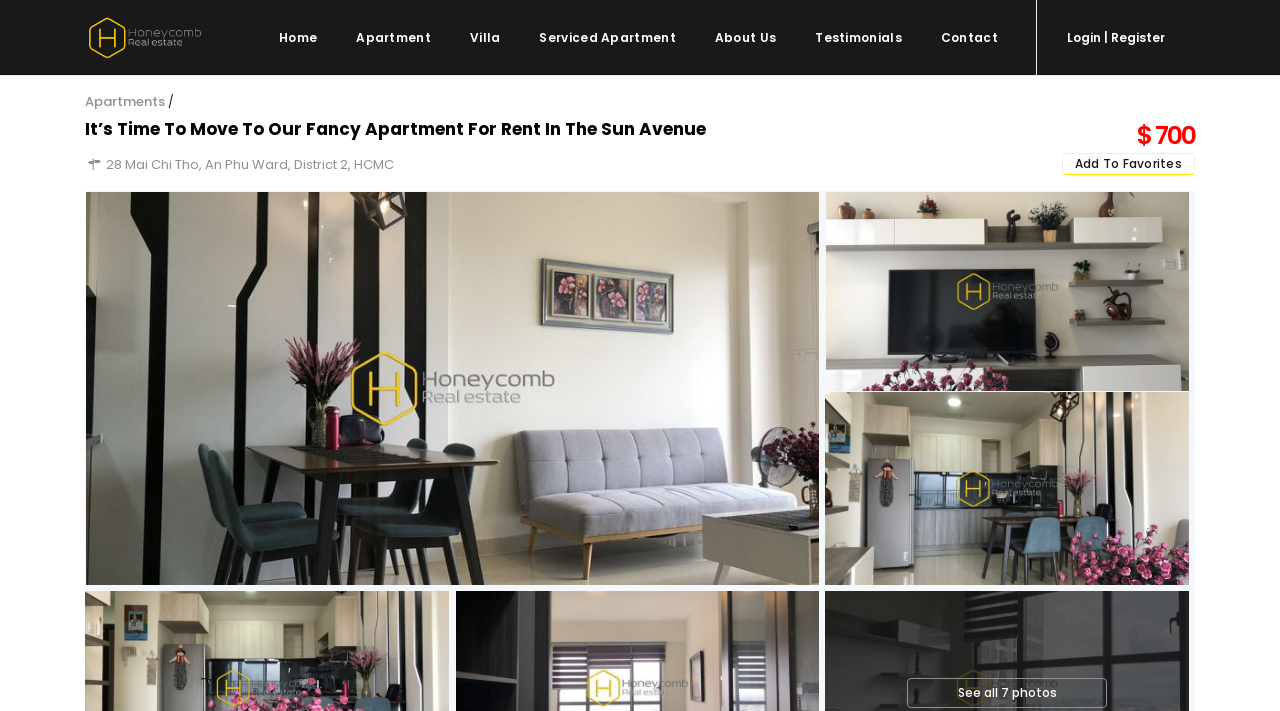Provide a thorough and detailed response to the question by examining the image: 
What is the price of the apartment?

I found the price of the apartment by looking at the static text element that contains the price information, which is located at the top-right corner of the webpage, with a bounding box coordinate of [0.888, 0.166, 0.934, 0.215]. The text content of this element is '$ 700'.